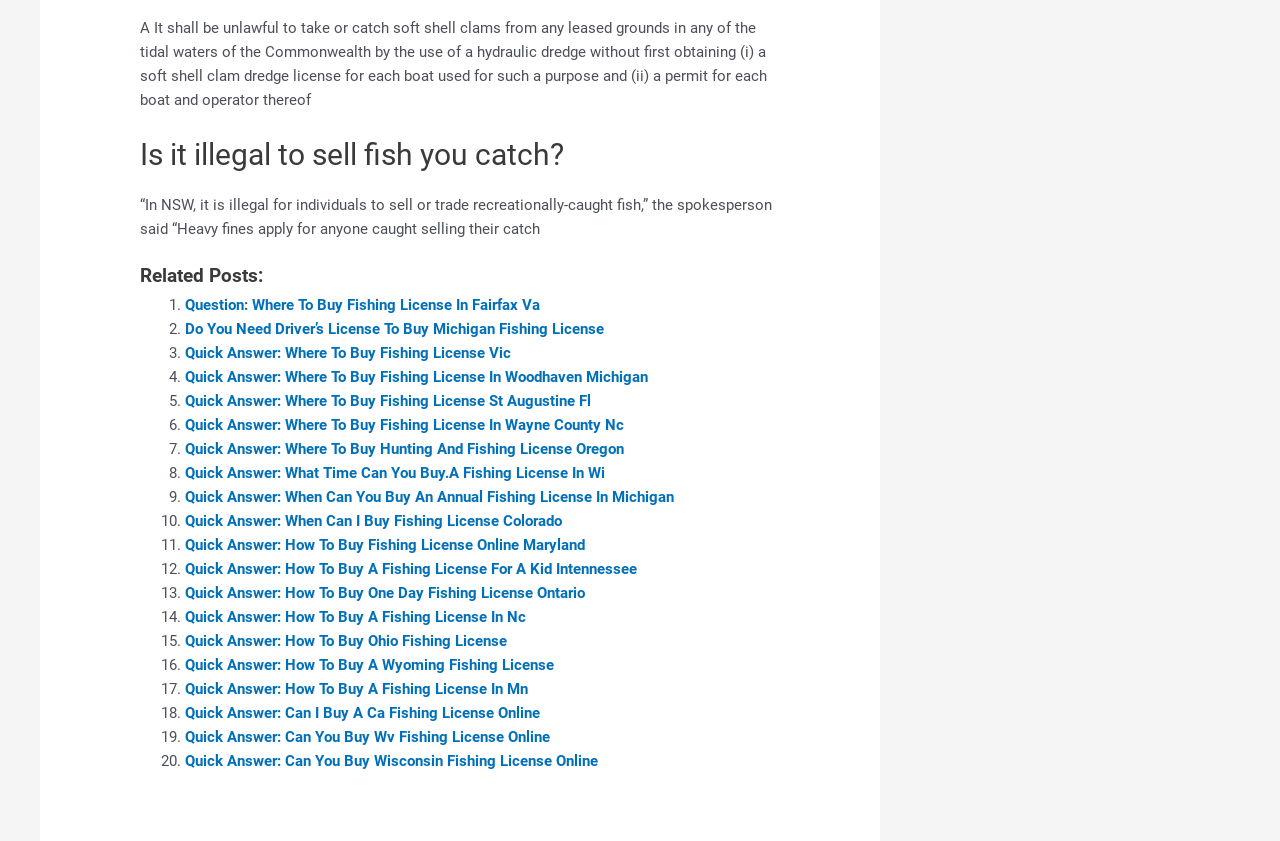Identify the bounding box coordinates of the region that should be clicked to execute the following instruction: "Click the link 'Quick Answer: Where To Buy Fishing License In Woodhaven Michigan'".

[0.145, 0.437, 0.506, 0.459]